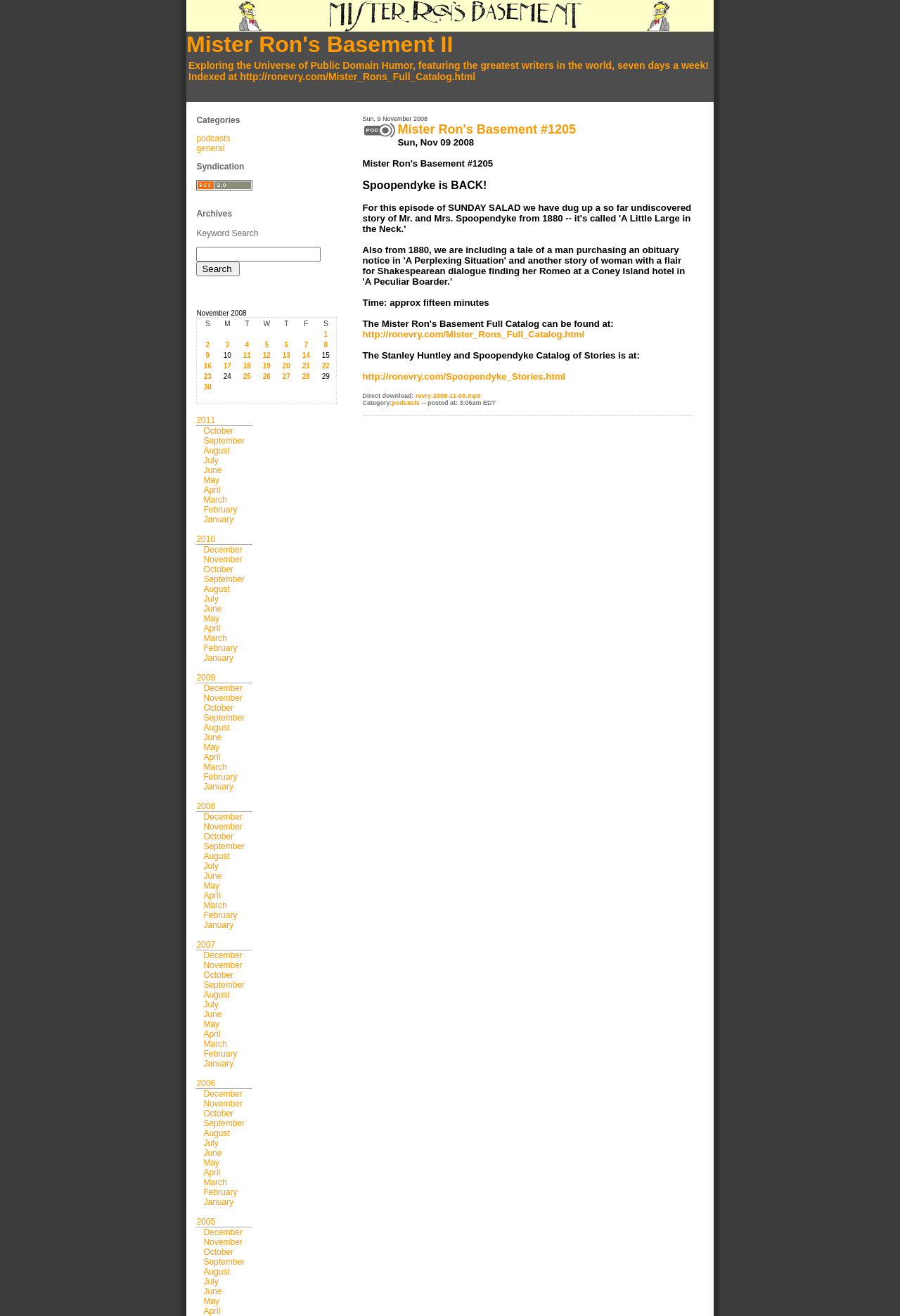Please answer the following query using a single word or phrase: 
What is the name of the website?

Mister Ron's Basement II